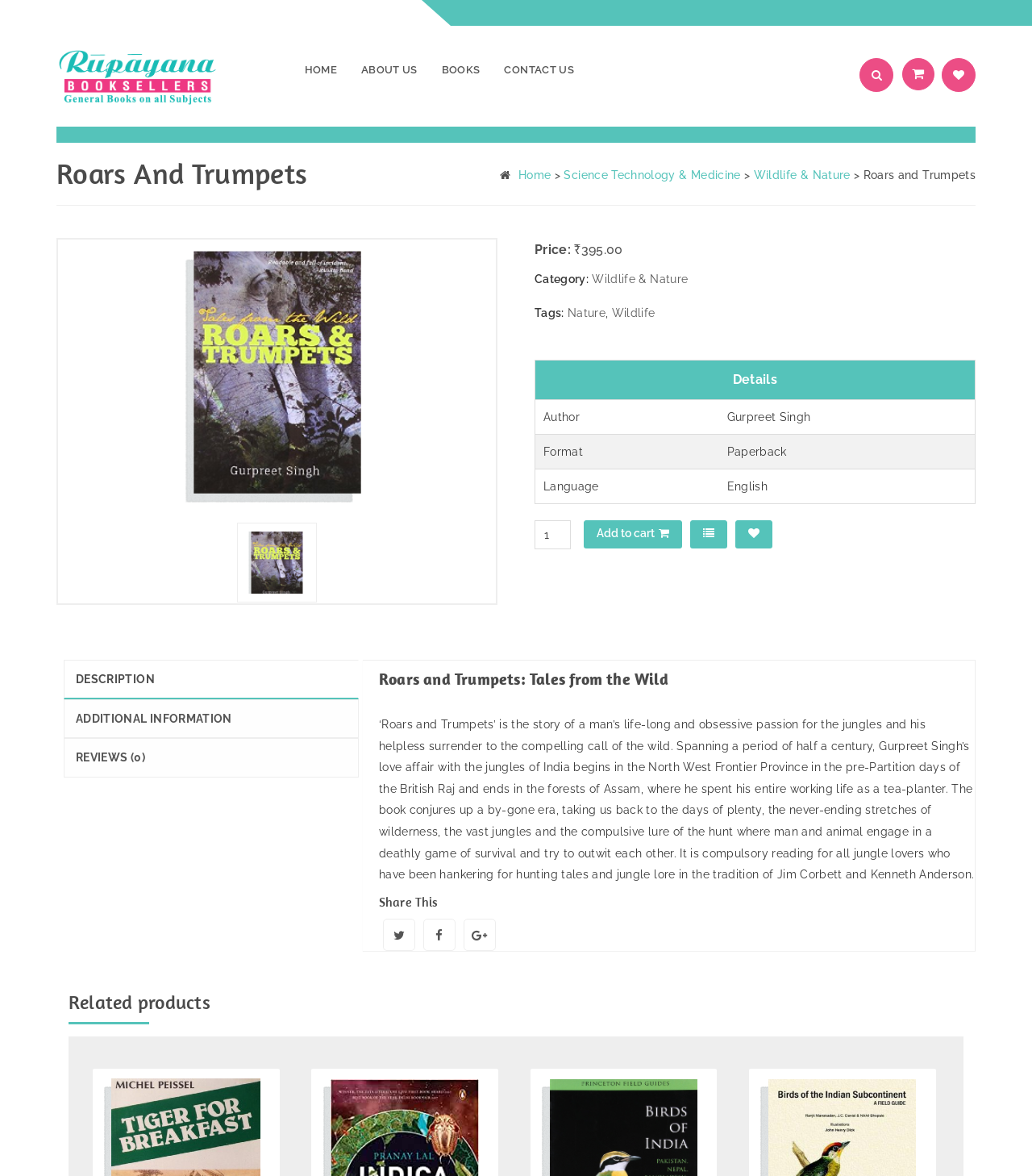Can you find the bounding box coordinates for the element to click on to achieve the instruction: "Go to the HOME page"?

[0.291, 0.043, 0.33, 0.077]